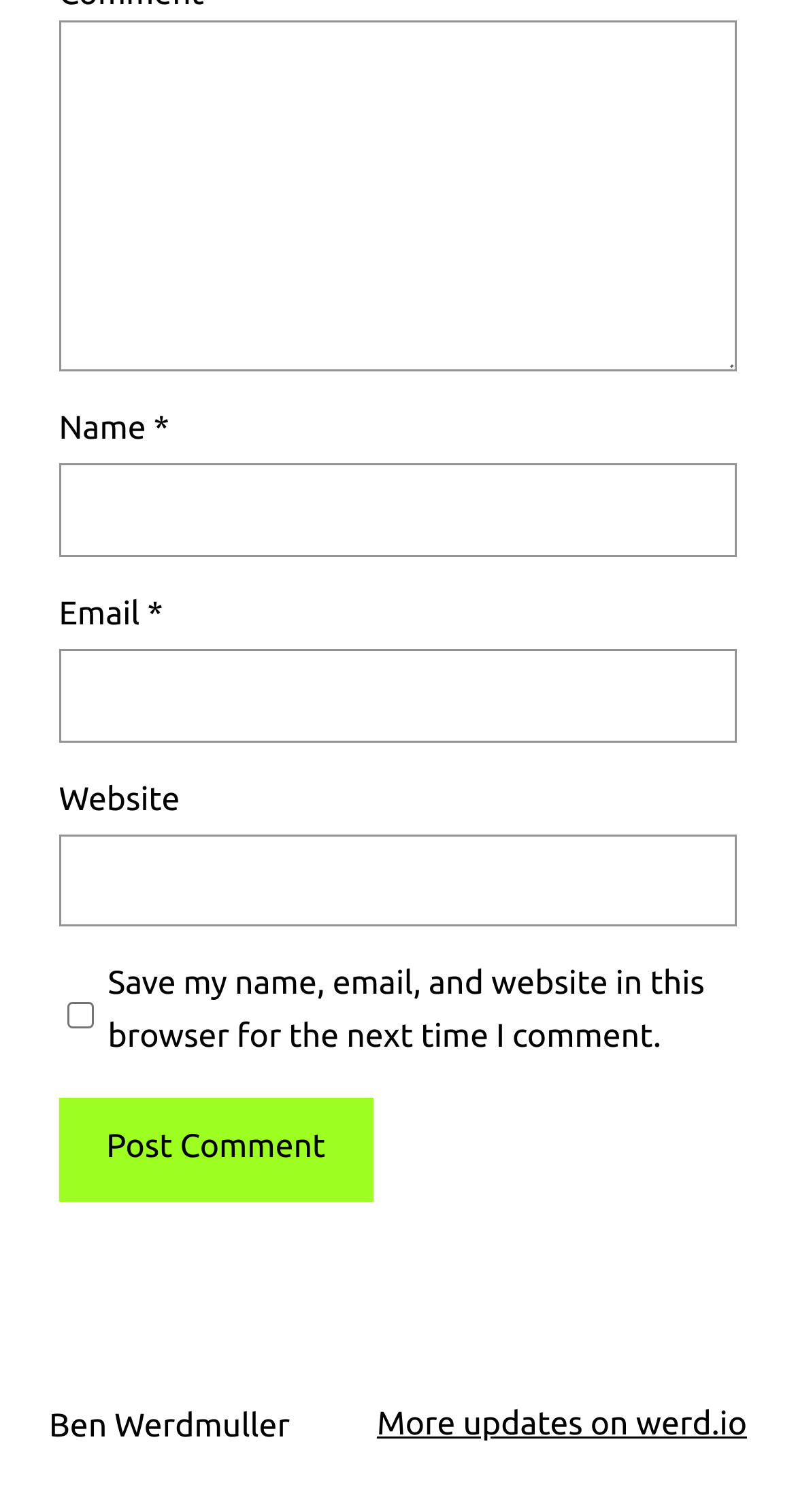Answer this question in one word or a short phrase: What is the first required field?

Comment